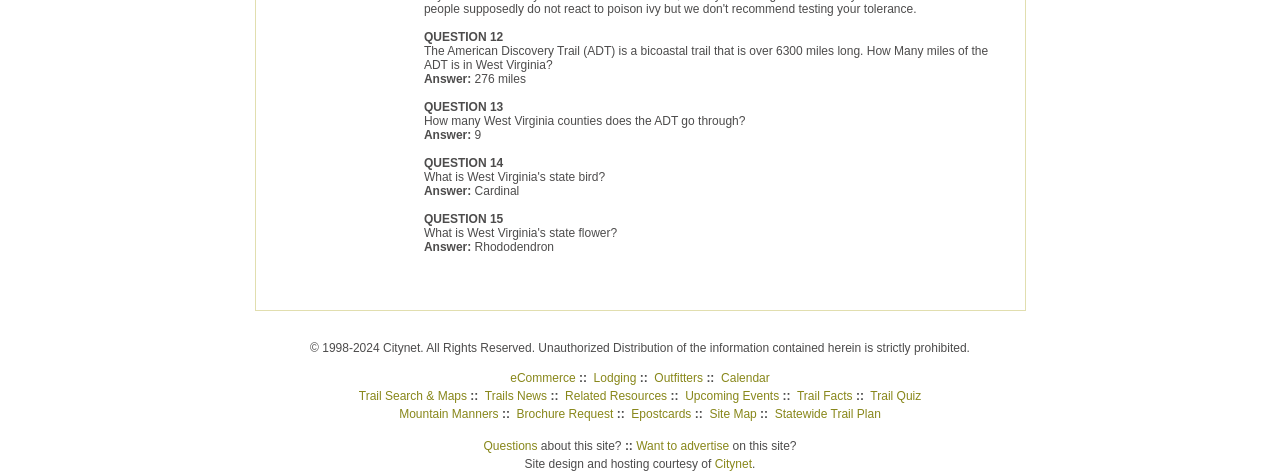Determine the bounding box coordinates for the UI element described. Format the coordinates as (top-left x, top-left y, bottom-right x, bottom-right y) and ensure all values are between 0 and 1. Element description: Want to advertise

[0.497, 0.928, 0.57, 0.958]